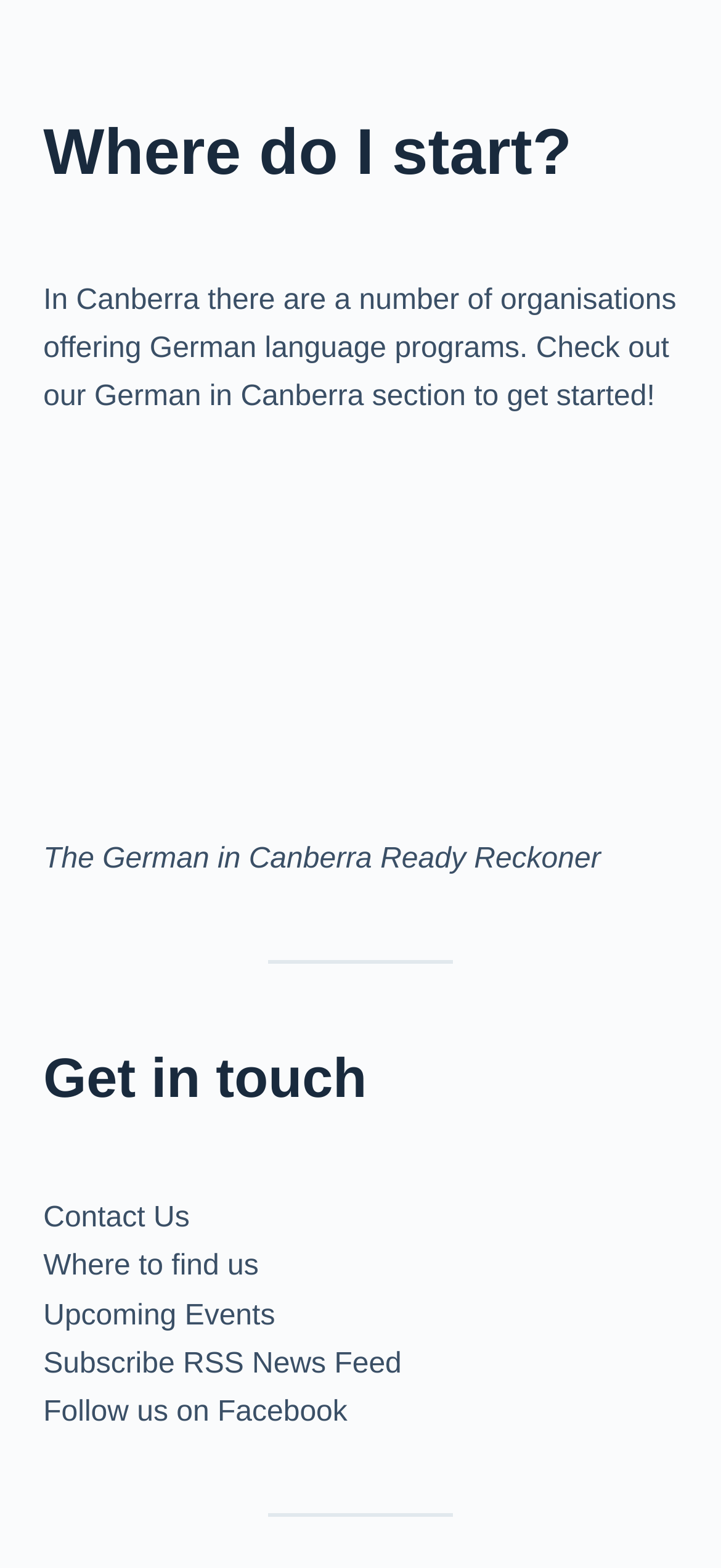What is the orientation of the separator?
From the screenshot, provide a brief answer in one word or phrase.

Horizontal